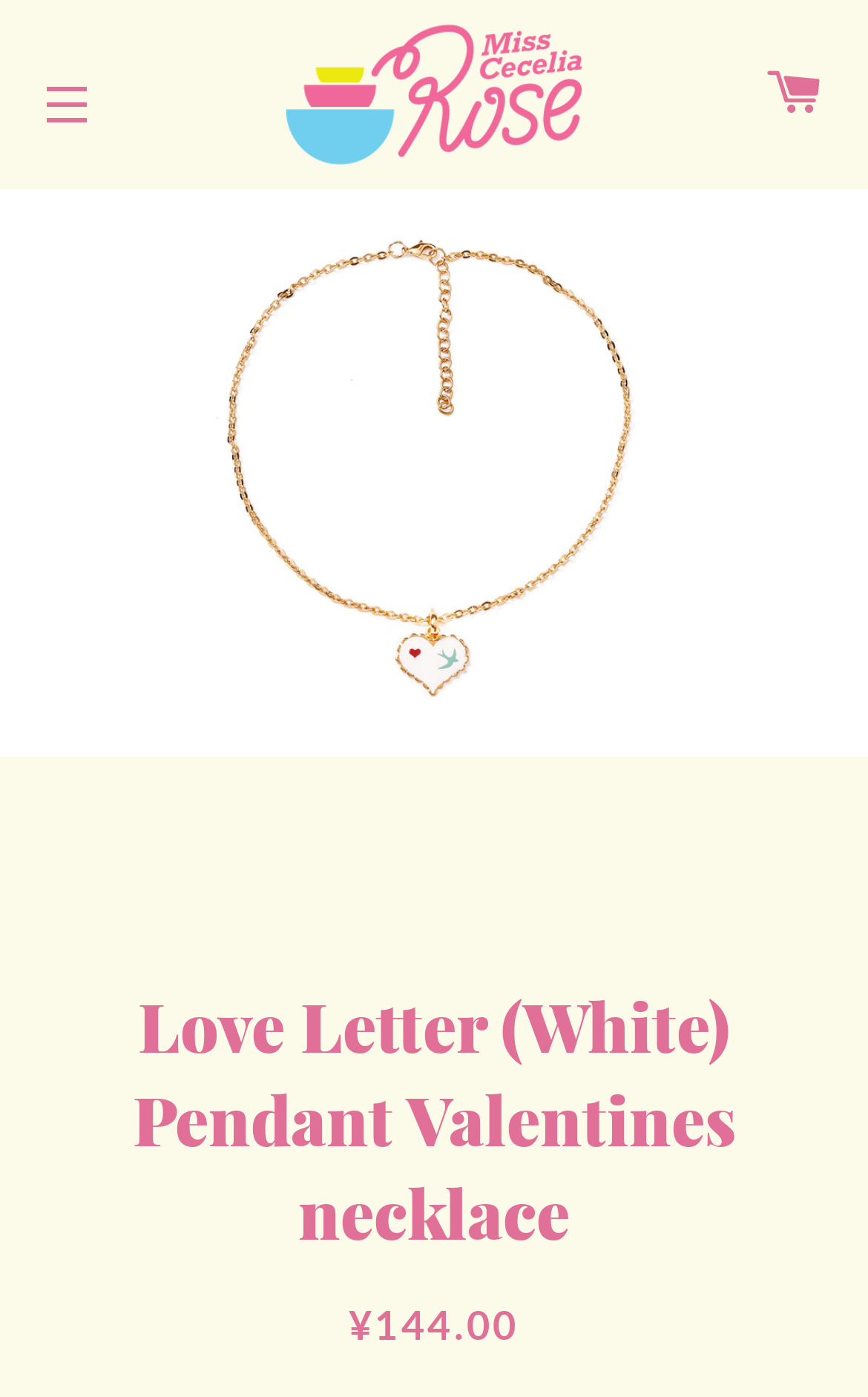What is the type of product being displayed?
Analyze the image and provide a thorough answer to the question.

I determined the type of product being displayed by looking at the main image on the page, which is of a necklace. Additionally, the text 'Love Letter (White) Pendant Valentines necklace' associated with the image suggests that the product is a type of necklace.